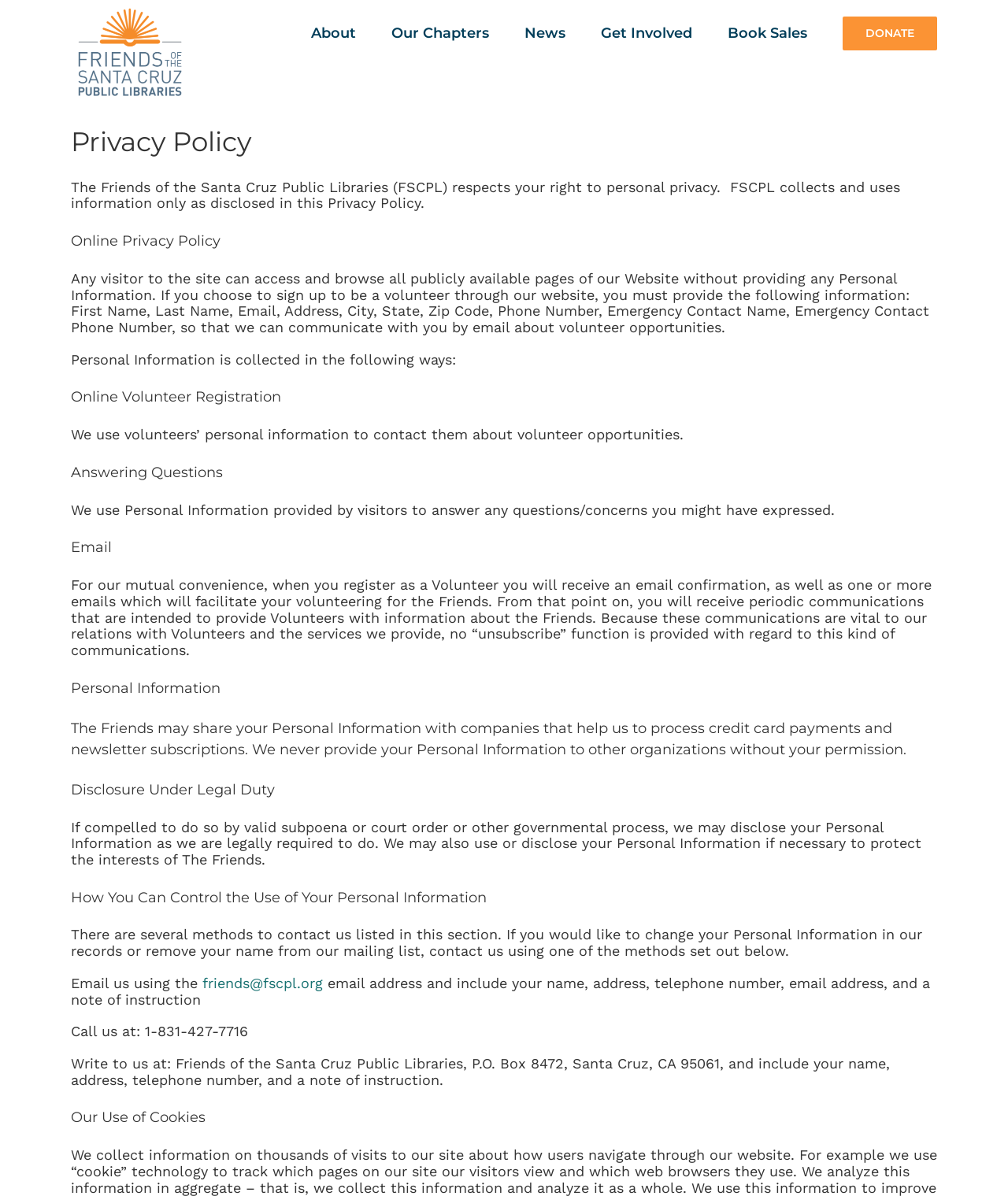Please look at the image and answer the question with a detailed explanation: What is the purpose of collecting personal information?

According to the 'Online Volunteer Registration' section, personal information is collected to contact volunteers about volunteer opportunities. This is stated in the text 'We use volunteers’ personal information to contact them about volunteer opportunities.'.